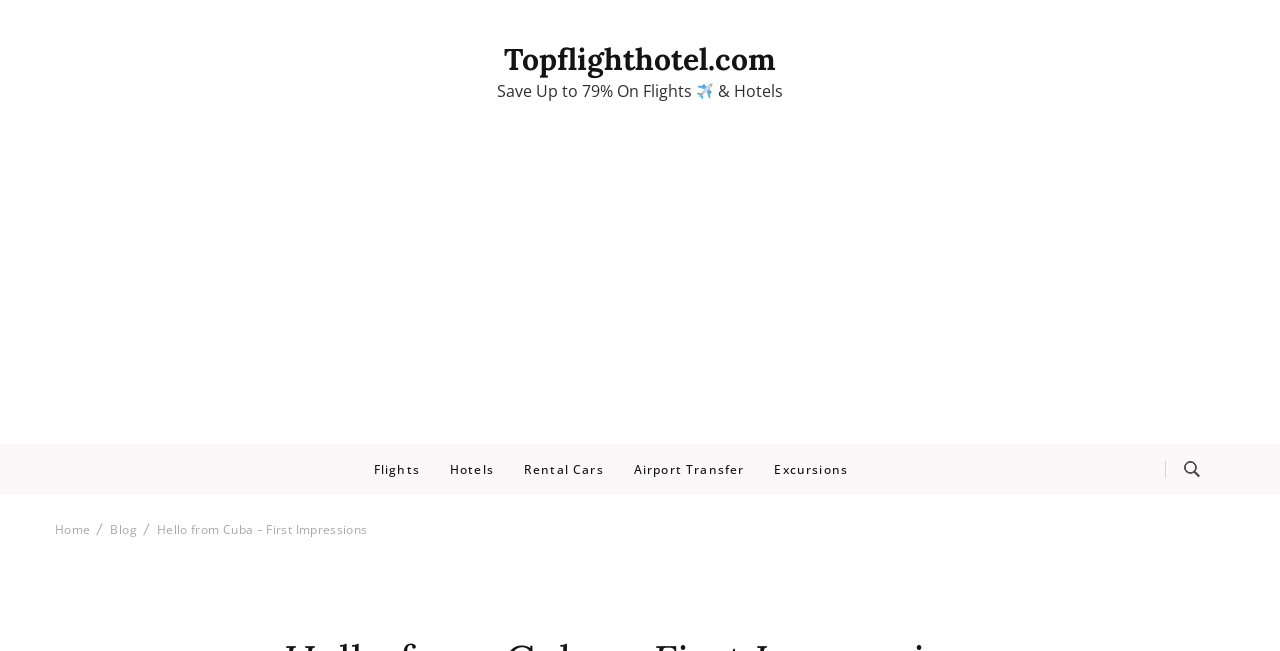Given the description of a UI element: "Airport Transfer", identify the bounding box coordinates of the matching element in the webpage screenshot.

[0.495, 0.712, 0.582, 0.73]